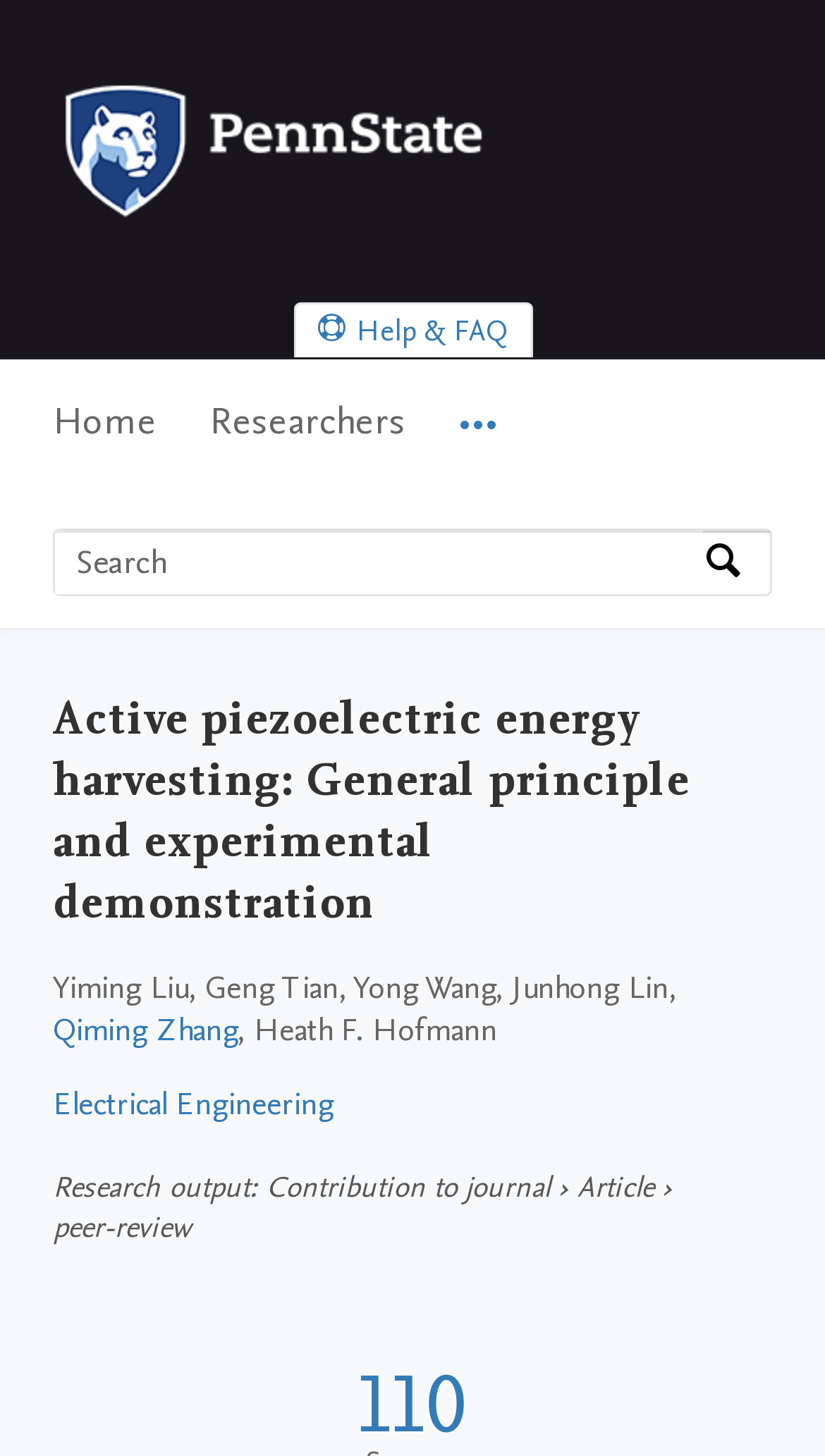Please specify the bounding box coordinates of the clickable region necessary for completing the following instruction: "View article source on Scopus". The coordinates must consist of four float numbers between 0 and 1, i.e., [left, top, right, bottom].

[0.433, 0.94, 0.567, 0.991]